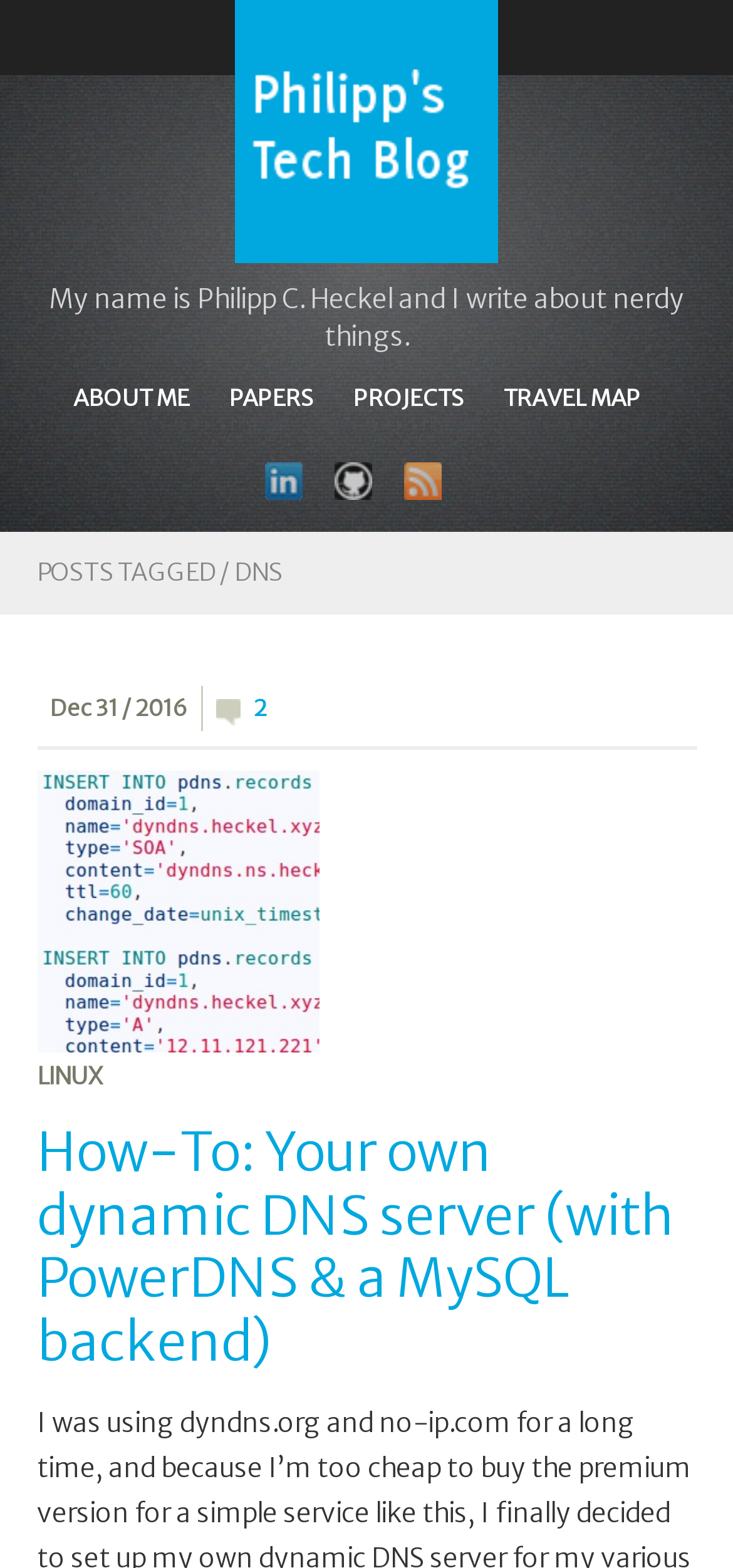Create an elaborate caption for the webpage.

This webpage is Philipp C. Heckel's tech blog, where he primarily writes about security, synchronization, and scripting in the world of Linux, Java, and PHP. At the top of the page, there is a heading with the blog's title, "DNS Archives - Philipp's Tech Blog", accompanied by a link and an image. Below this, a brief introduction to the author is provided, stating "My name is Philipp C. Heckel and I write about nerdy things."

To the right of the introduction, there are four links: "ABOUT ME", "PAPERS", "PROJECTS", and "TRAVEL MAP", which are positioned horizontally and evenly spaced. Below these links, there are three more links to the author's social media profiles: LinkedIn, GitHub, and RSS.

The main content of the page is divided into sections, with a heading "POSTS TAGGED / DNS" at the top. Below this heading, there is a header with a date "Dec 31 / 2016" and a link to a post with the title "2". Further down, there is a link to a category labeled "LINUX". The most prominent feature on the page is a blog post titled "How-To: Your own dynamic DNS server (with PowerDNS & a MySQL backend)", which takes up a significant portion of the page.